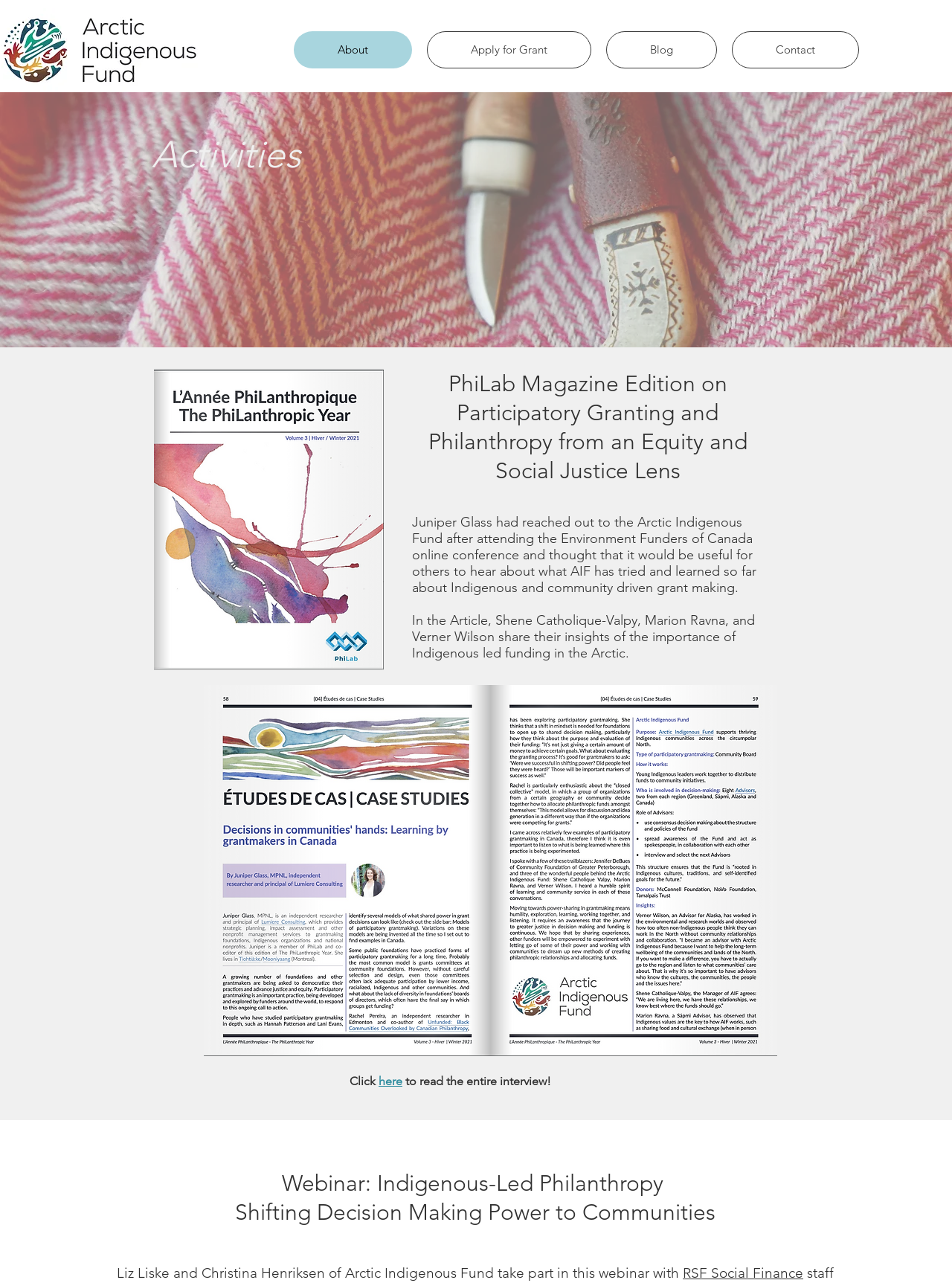Create a detailed description of the webpage's content and layout.

The webpage is about the Arctic Indigenous Fund's activities. At the top, there is a navigation menu with links to "About", "Apply for Grant", "Blog", and "Contact". Below the navigation menu, there is a heading that reads "Activities". 

To the right of the "Activities" heading, there is an image. Below the image, there is a heading that describes an article from PhiLab Magazine, which discusses participatory granting and philanthropy from an equity and social justice lens. 

Following the heading, there are three paragraphs of text. The first paragraph describes how Juniper Glass reached out to the Arctic Indigenous Fund after attending a conference. The second paragraph shares insights from Shene Catholique-Valpy, Marion Ravna, and Verner Wilson on the importance of Indigenous-led funding in the Arctic. The third paragraph invites readers to click a link to read the entire interview.

Below these paragraphs, there is another image. At the bottom of the page, there is a link to a webinar with Liz Liske and Christina Henriksen of Arctic Indigenous Fund, along with RSF Social Finance.